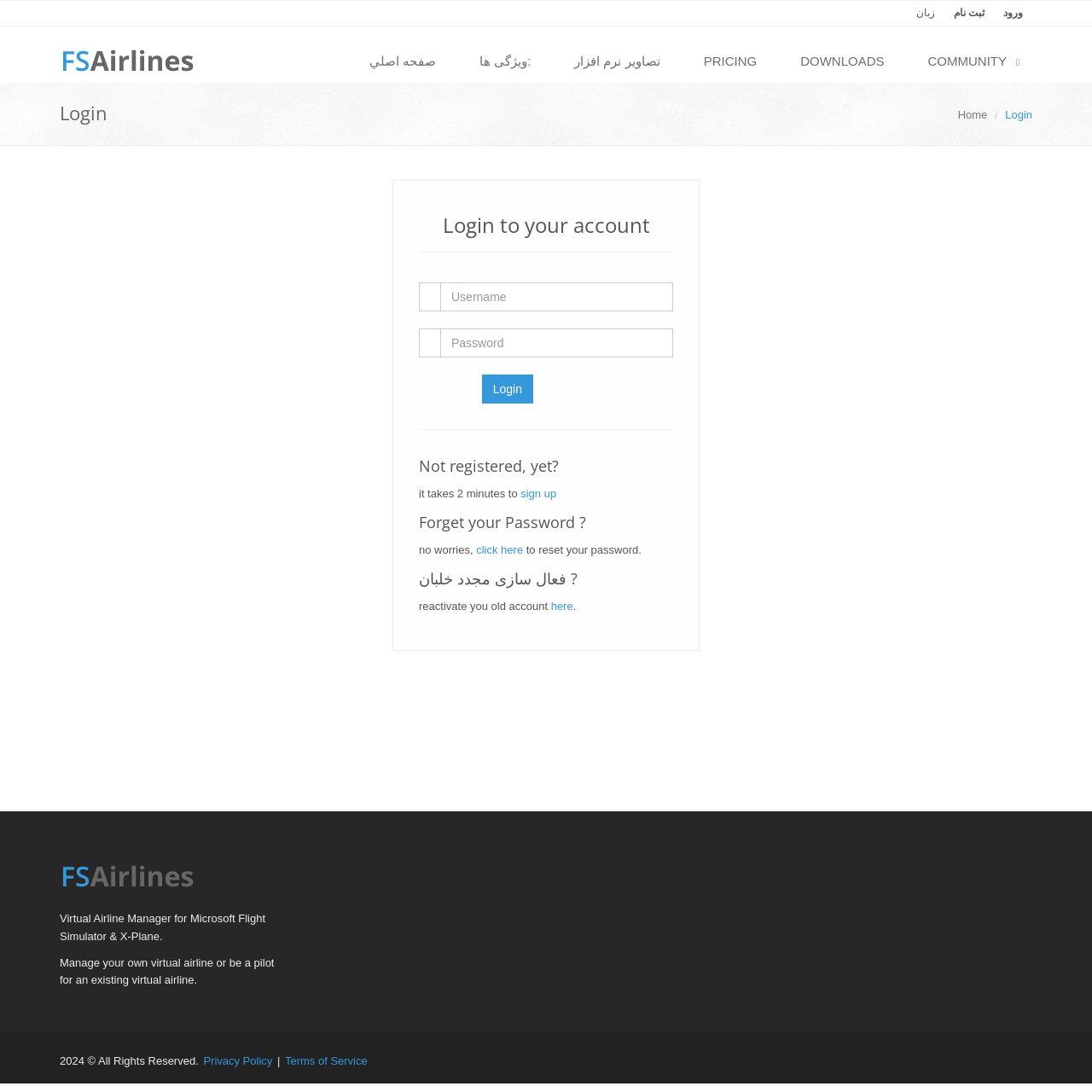Show the bounding box coordinates of the region that should be clicked to follow the instruction: "view pricing."

[0.629, 0.037, 0.717, 0.077]